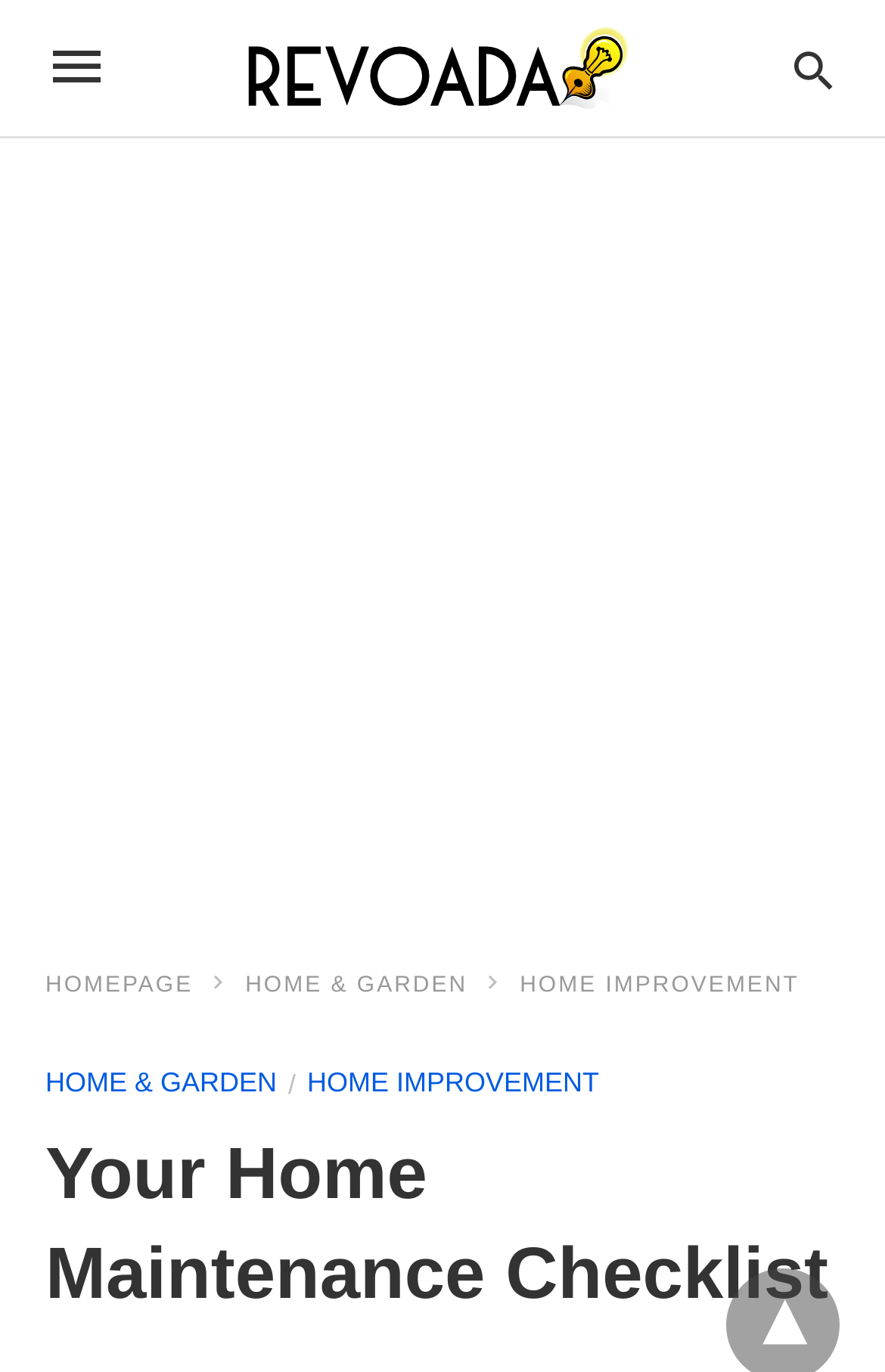How many main categories are listed?
Look at the image and provide a detailed response to the question.

I counted the number of links with the '' icon, which are typically used to indicate a dropdown menu. There are three such links: 'HOMEPAGE ', 'HOME & GARDEN ', and 'HOME IMPROVEMENT'. These likely represent the main categories listed on the webpage.